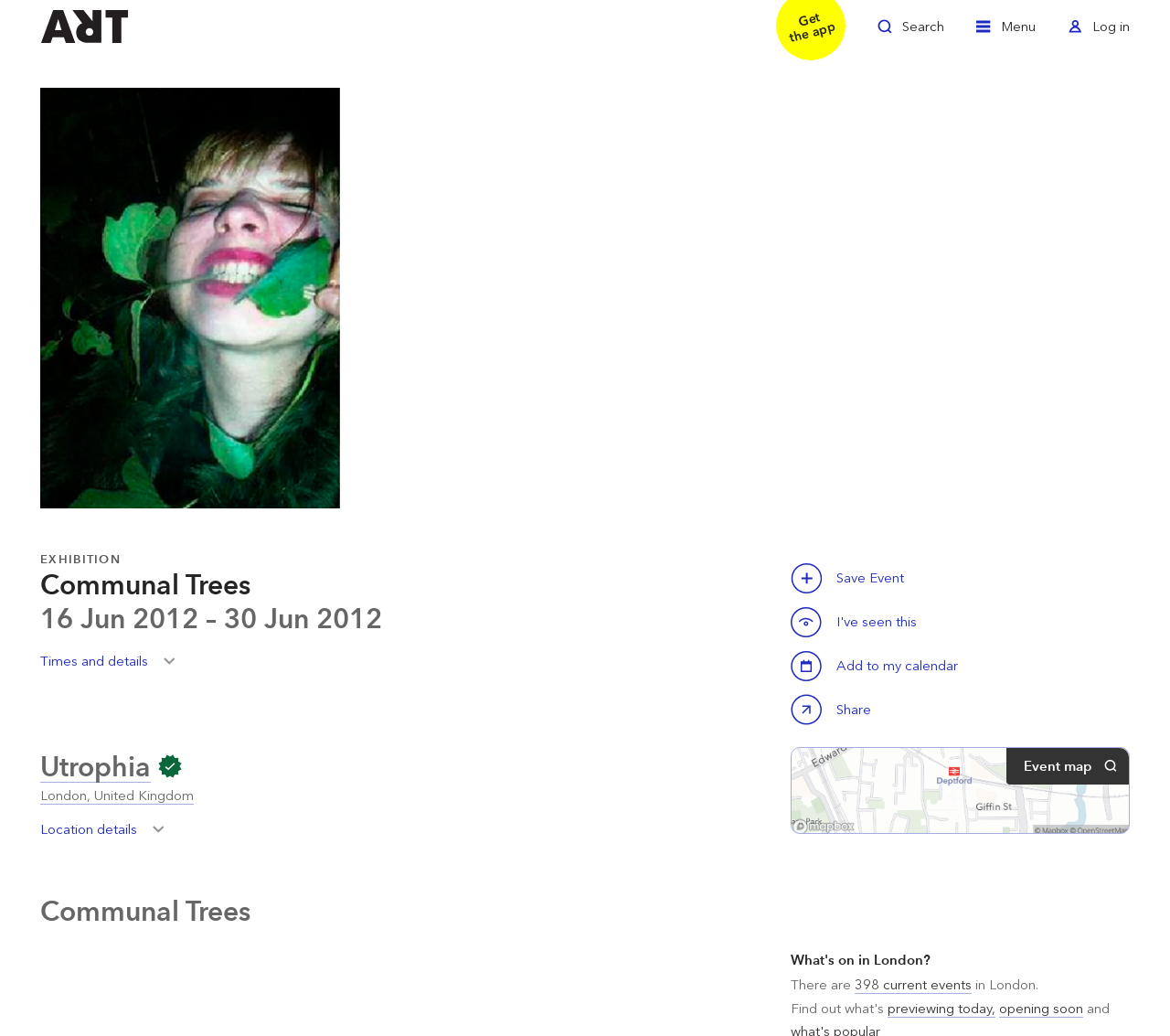Find the coordinates for the bounding box of the element with this description: "Toggle Search".

[0.75, 0.013, 0.807, 0.049]